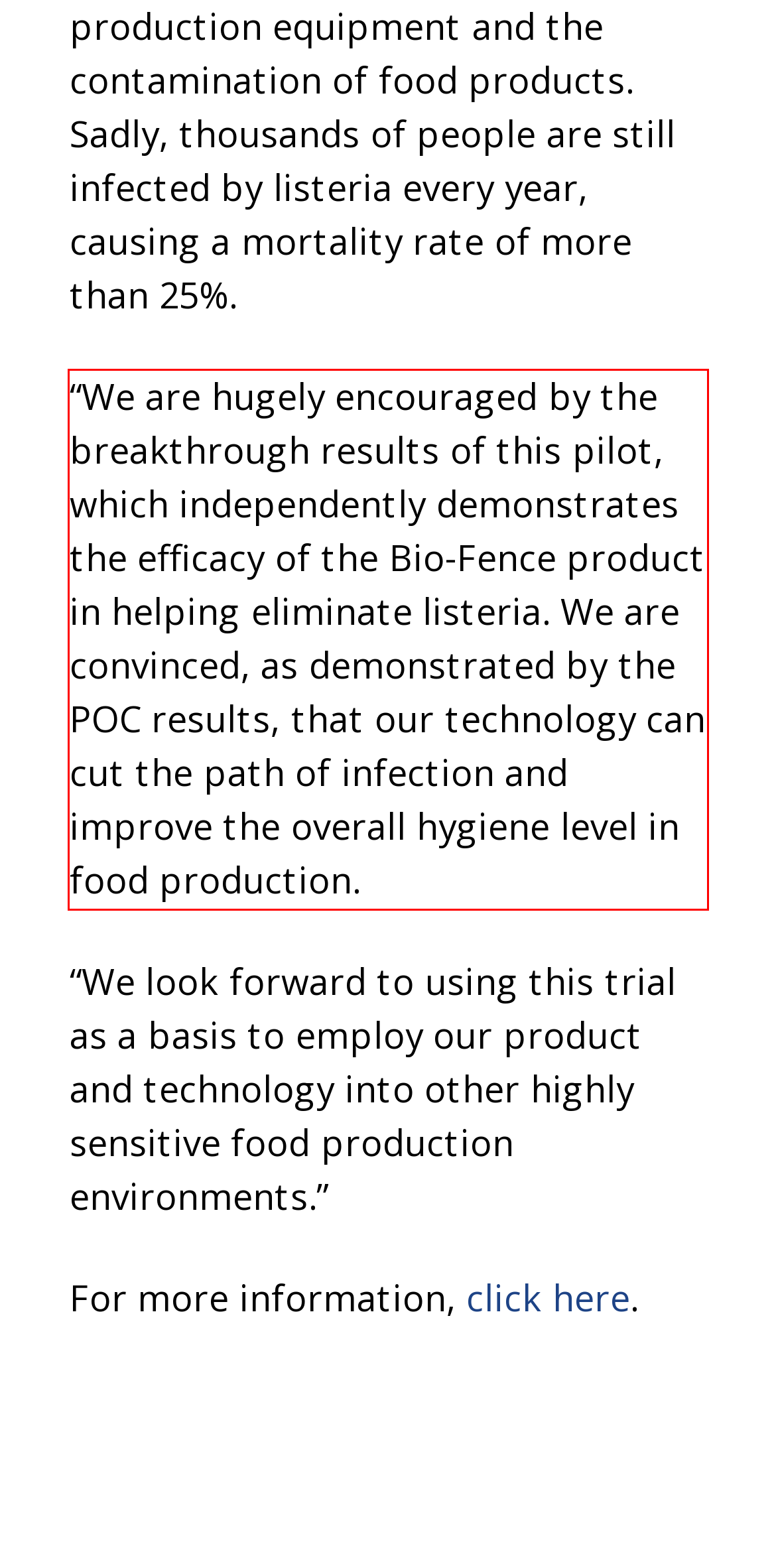Please identify and extract the text content from the UI element encased in a red bounding box on the provided webpage screenshot.

“We are hugely encouraged by the breakthrough results of this pilot, which independently demonstrates the efficacy of the Bio-Fence product in helping eliminate listeria. We are convinced, as demonstrated by the POC results, that our technology can cut the path of infection and improve the overall hygiene level in food production.